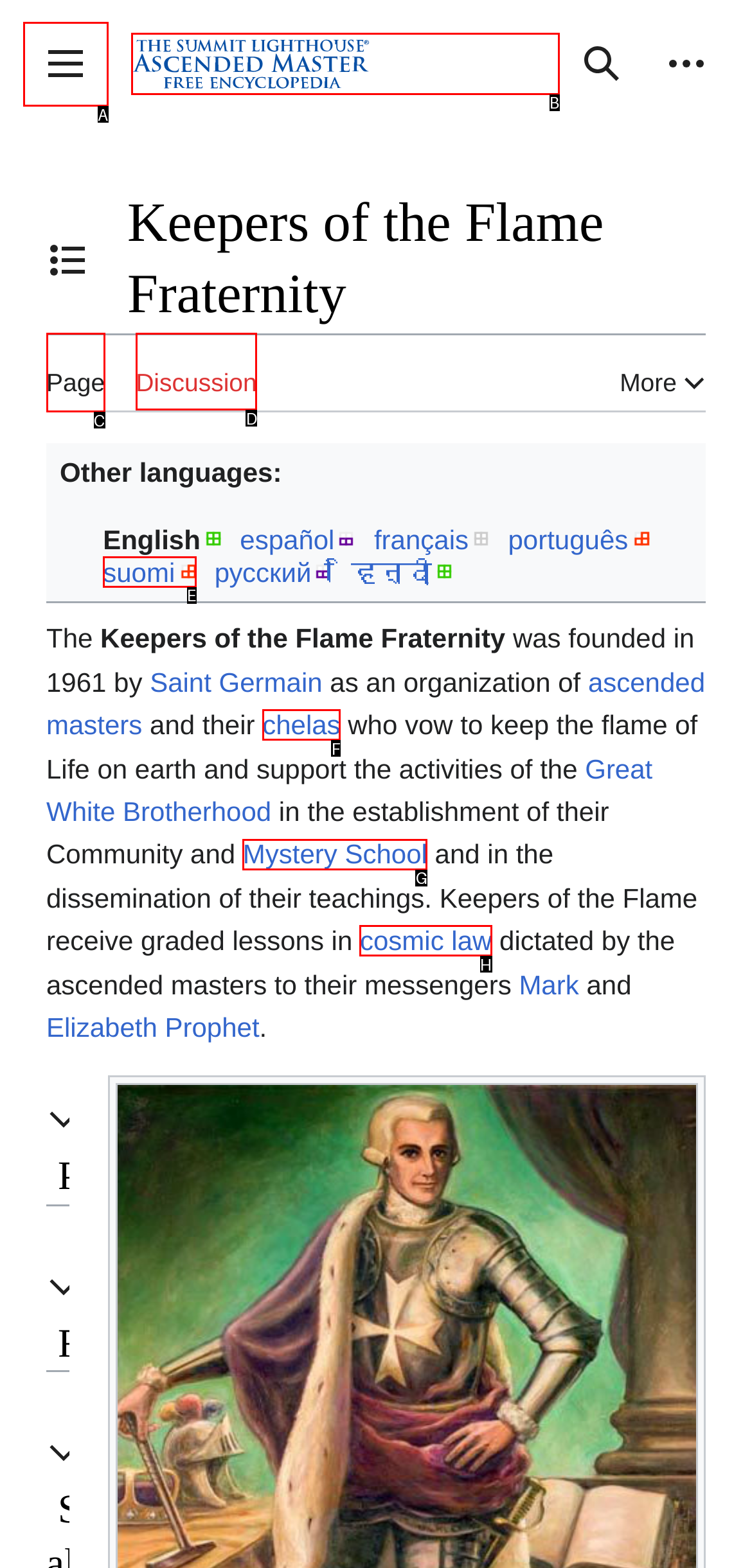Which HTML element should be clicked to complete the following task: Navigate to the corresponding configuration?
Answer with the letter corresponding to the correct choice.

None